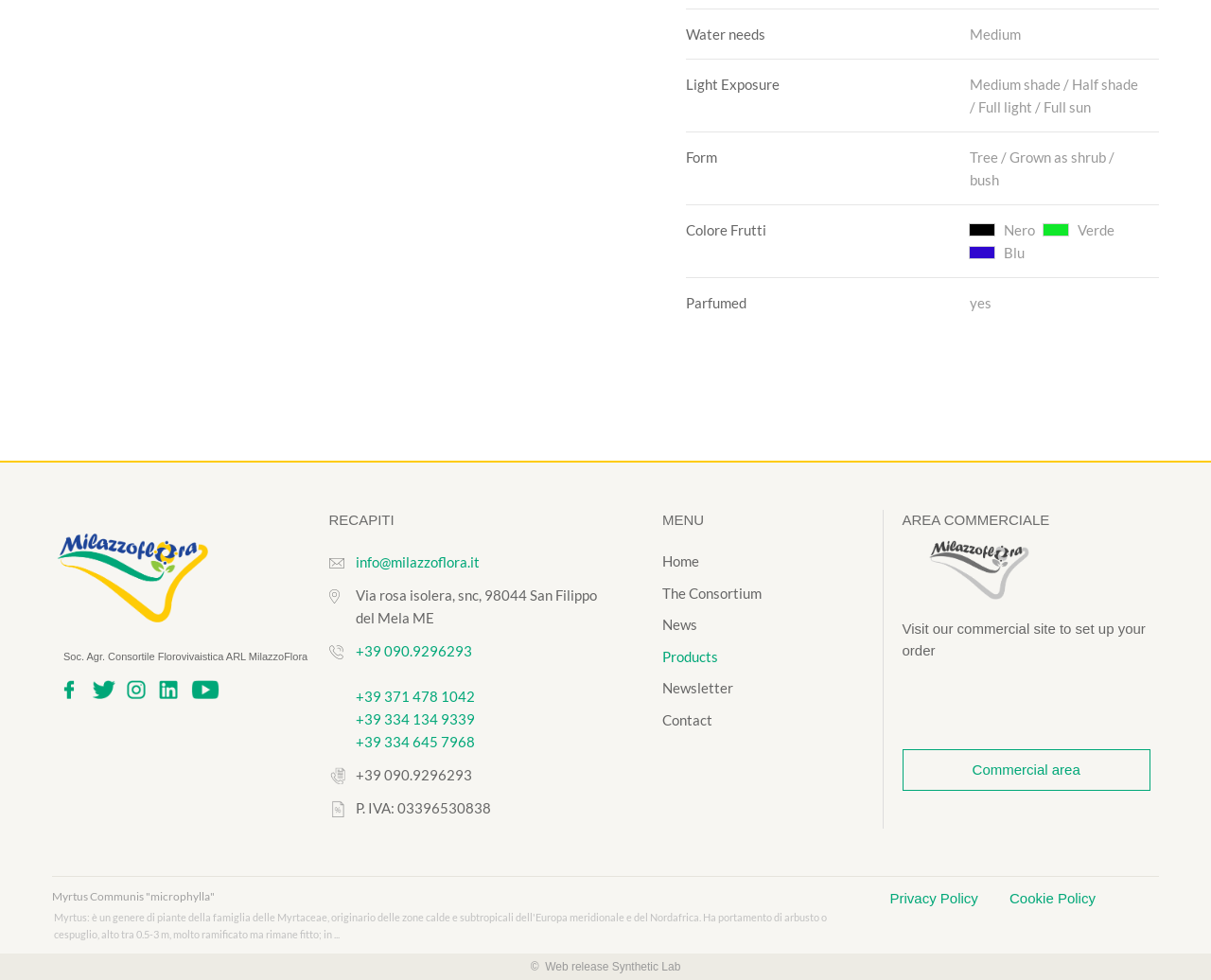What is the color of the fruit?
Please respond to the question thoroughly and include all relevant details.

I found the answer by looking at the 'Colore Frutti' section on the webpage, which lists the different colors of the fruit as 'Nero', 'Verde', and 'Blu'.